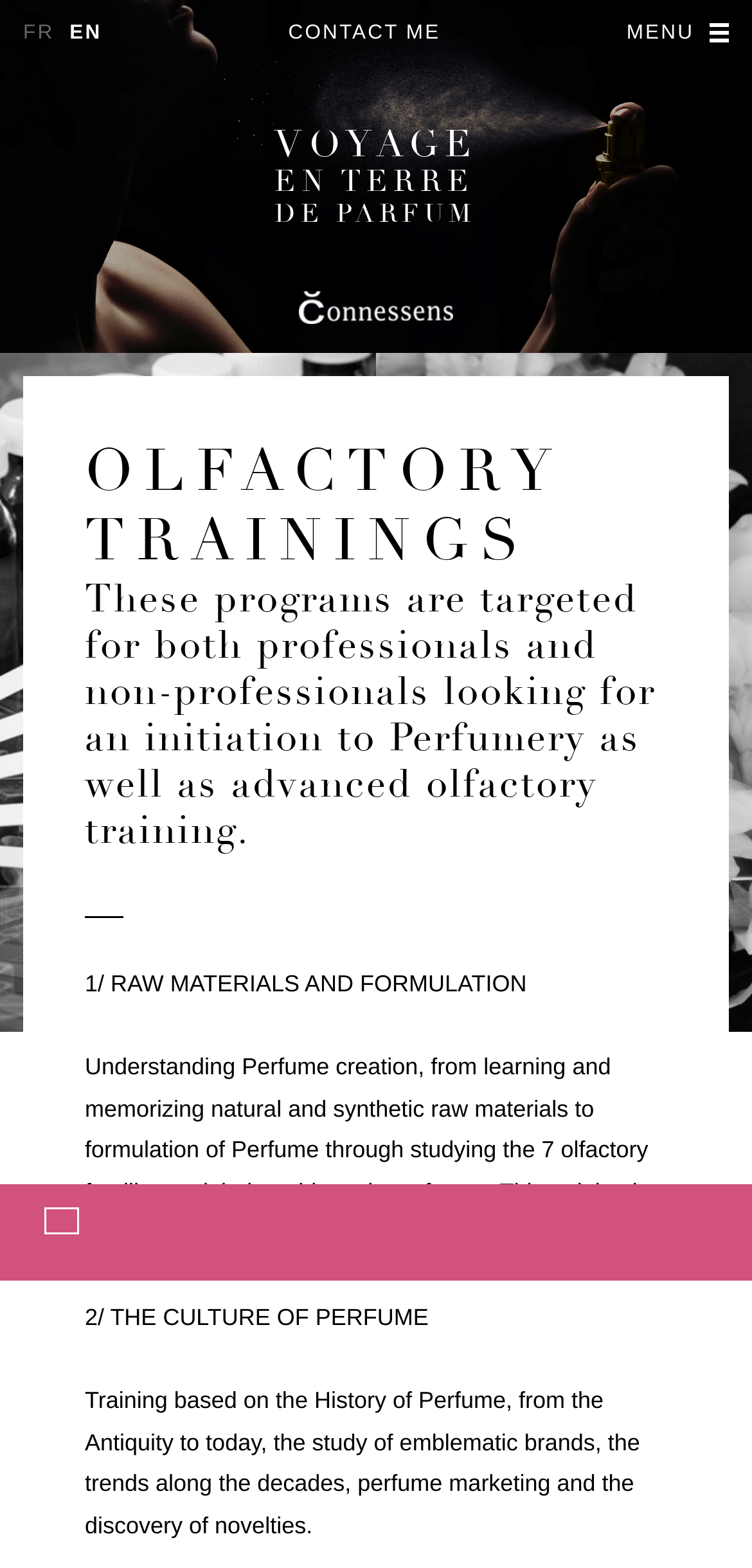Give a concise answer using one word or a phrase to the following question:
How many training programs are described on this webpage?

2